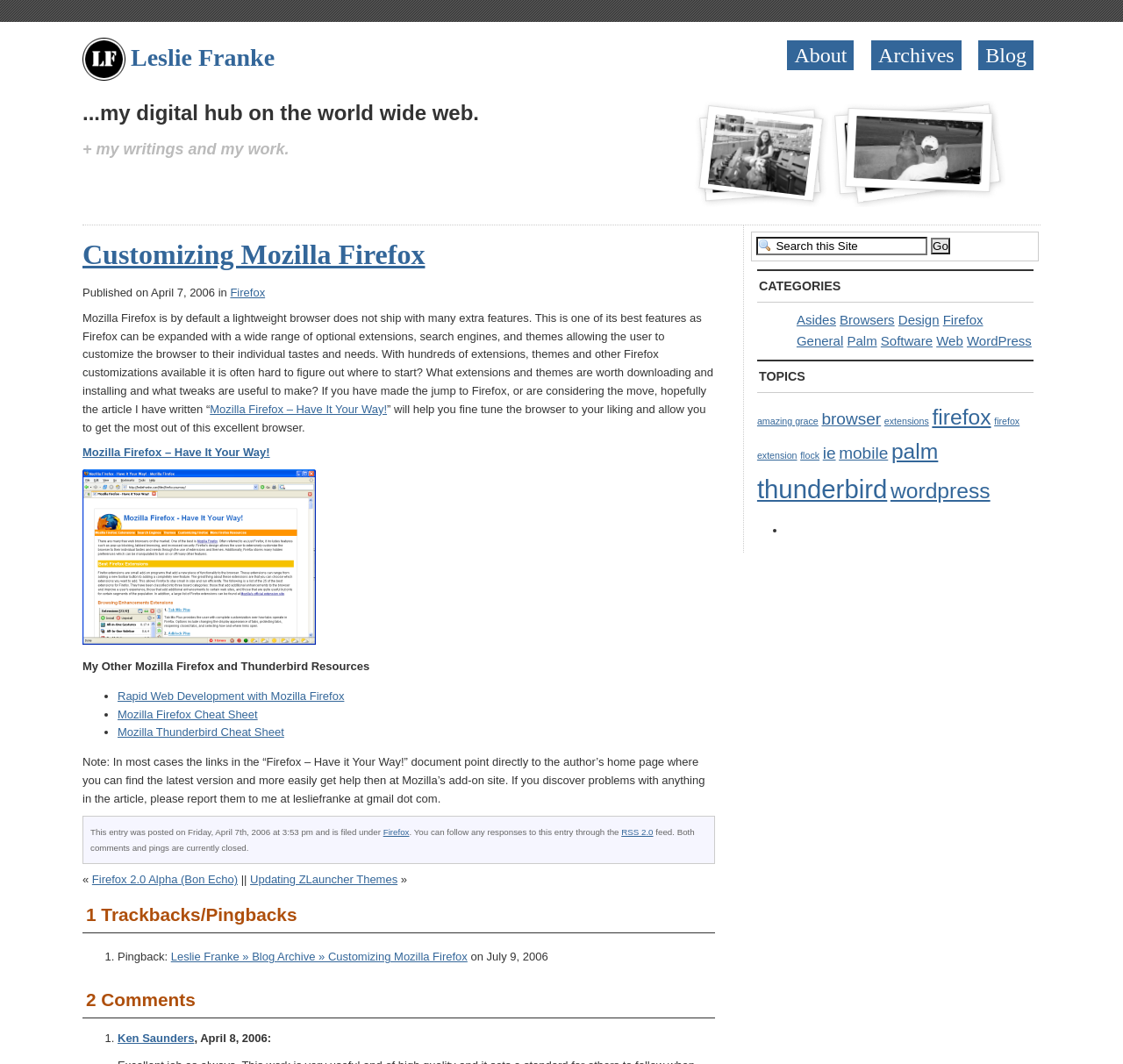Locate the bounding box of the UI element defined by this description: "Customizing Mozilla Firefox". The coordinates should be given as four float numbers between 0 and 1, formatted as [left, top, right, bottom].

[0.073, 0.224, 0.378, 0.254]